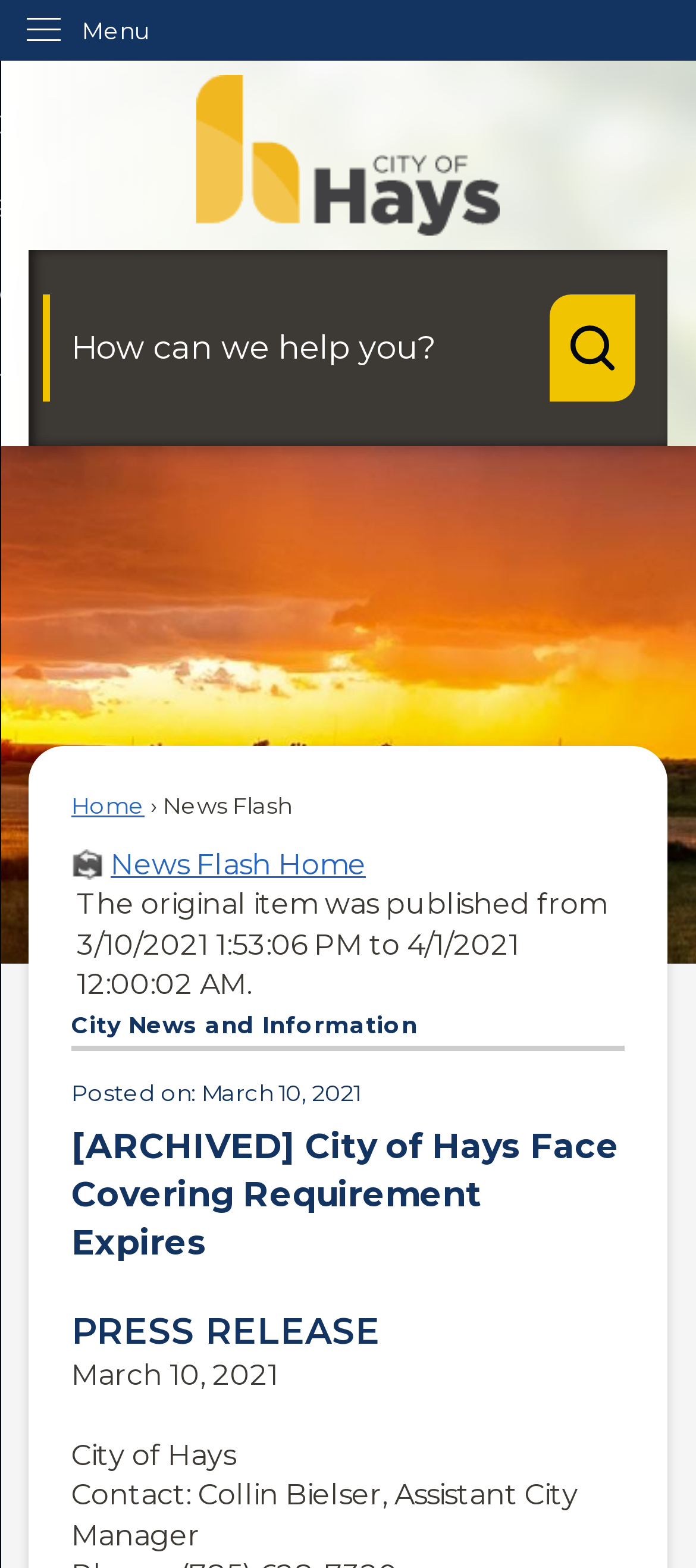Provide your answer to the question using just one word or phrase: What is the purpose of the search region?

To search the website